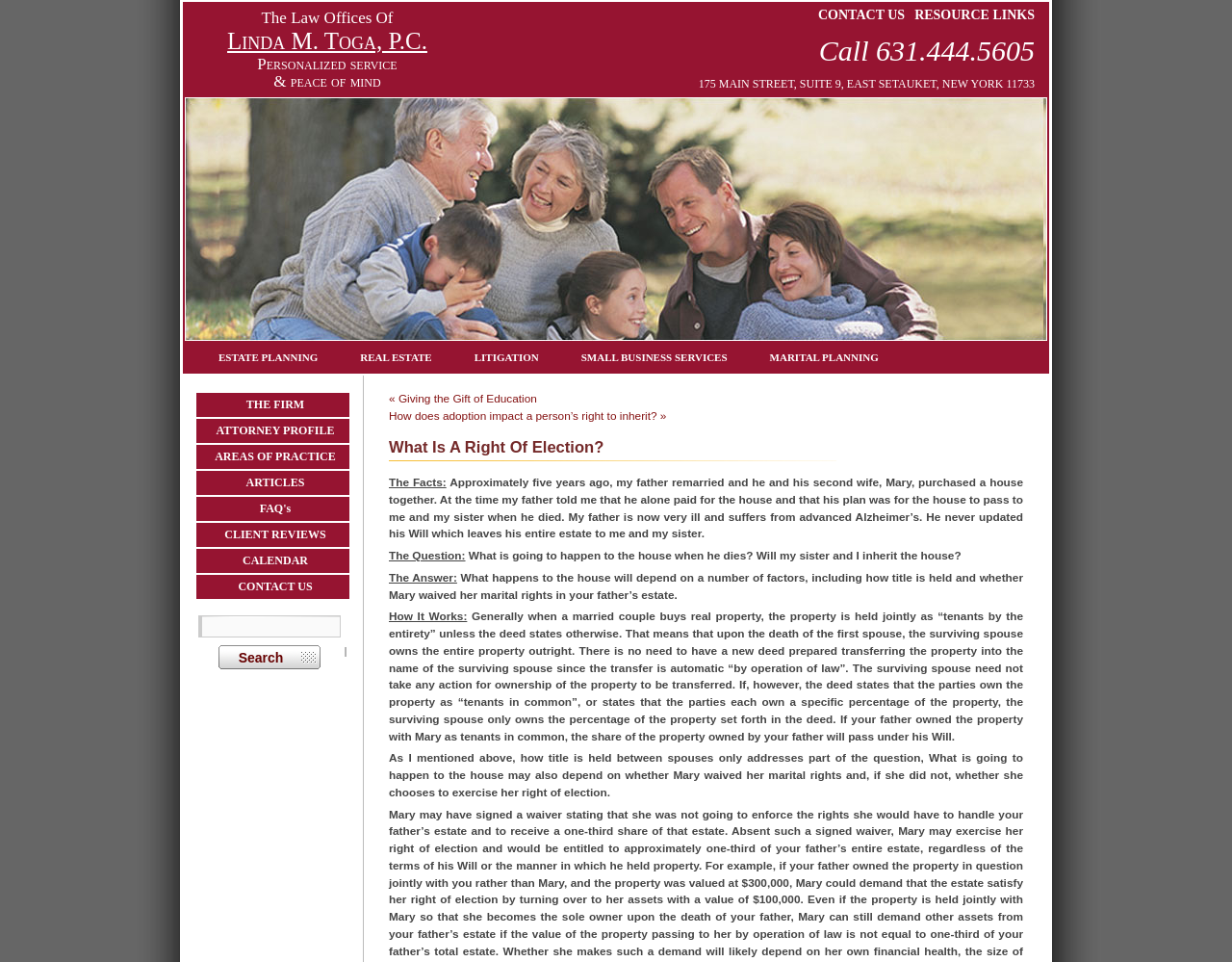What is the relationship between the author of the article and the person mentioned in the article?
Kindly offer a detailed explanation using the data available in the image.

The relationship can be inferred from the context of the article, where the author, a lawyer, is providing legal advice to a client who is asking about the right of election in a specific situation.